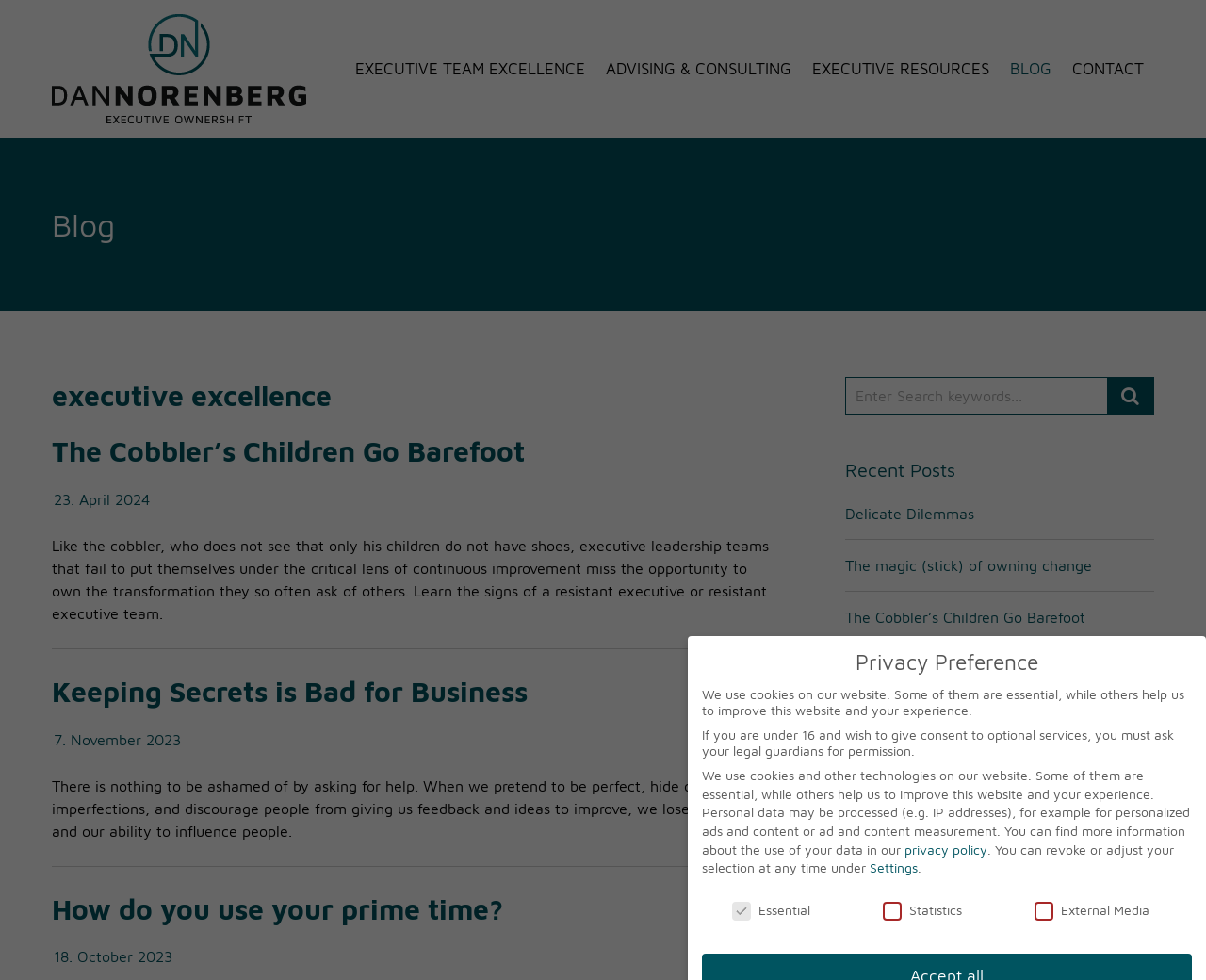Given the element description Risk and Document ManagementiPMO, specify the bounding box coordinates of the corresponding UI element in the format (top-left x, top-left y, bottom-right x, bottom-right y). All values must be between 0 and 1.

None